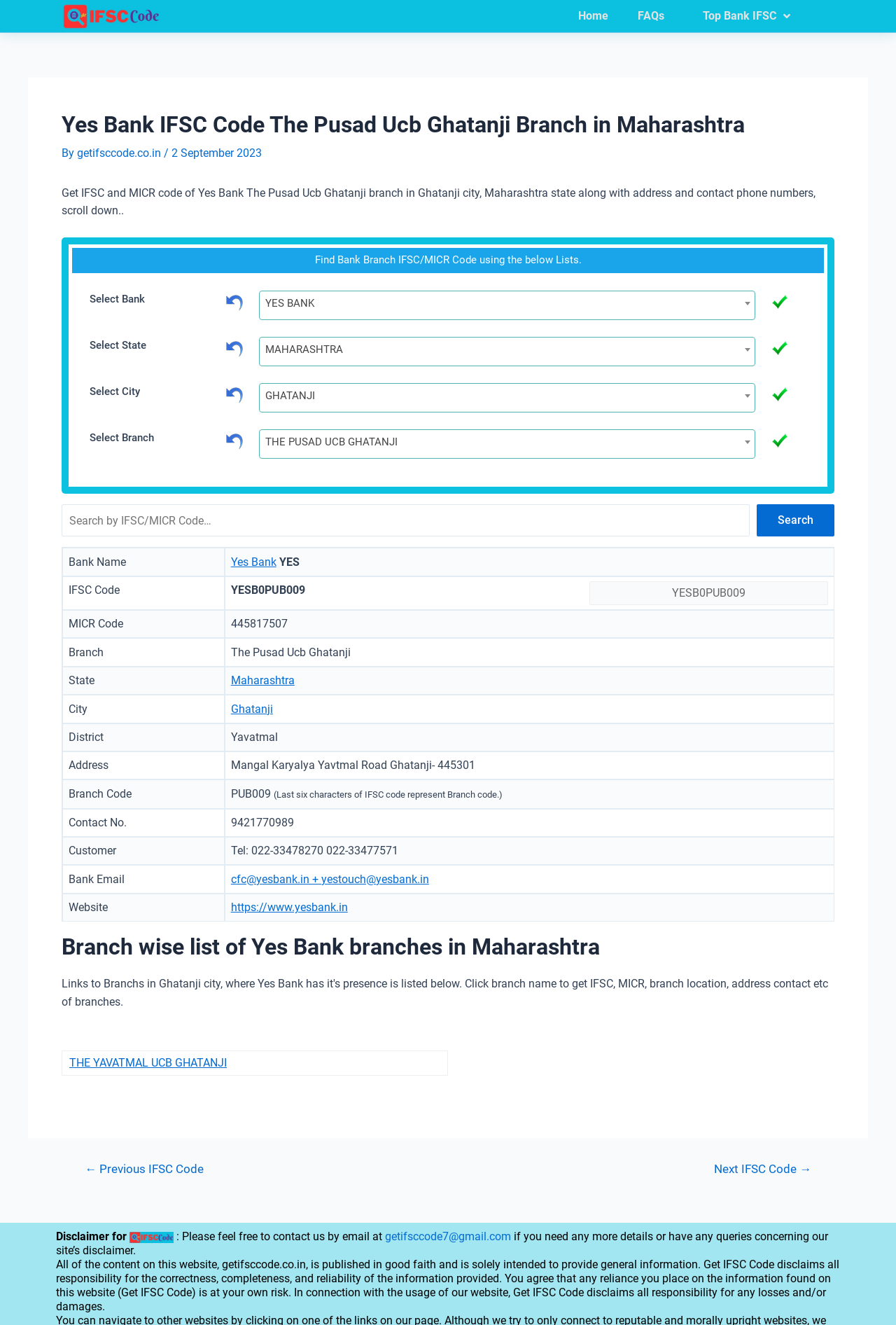Predict the bounding box of the UI element based on the description: "input value="YESB0PUB009" parent_node: YESB0PUB009 value="YESB0PUB009"". The coordinates should be four float numbers between 0 and 1, formatted as [left, top, right, bottom].

[0.658, 0.439, 0.924, 0.457]